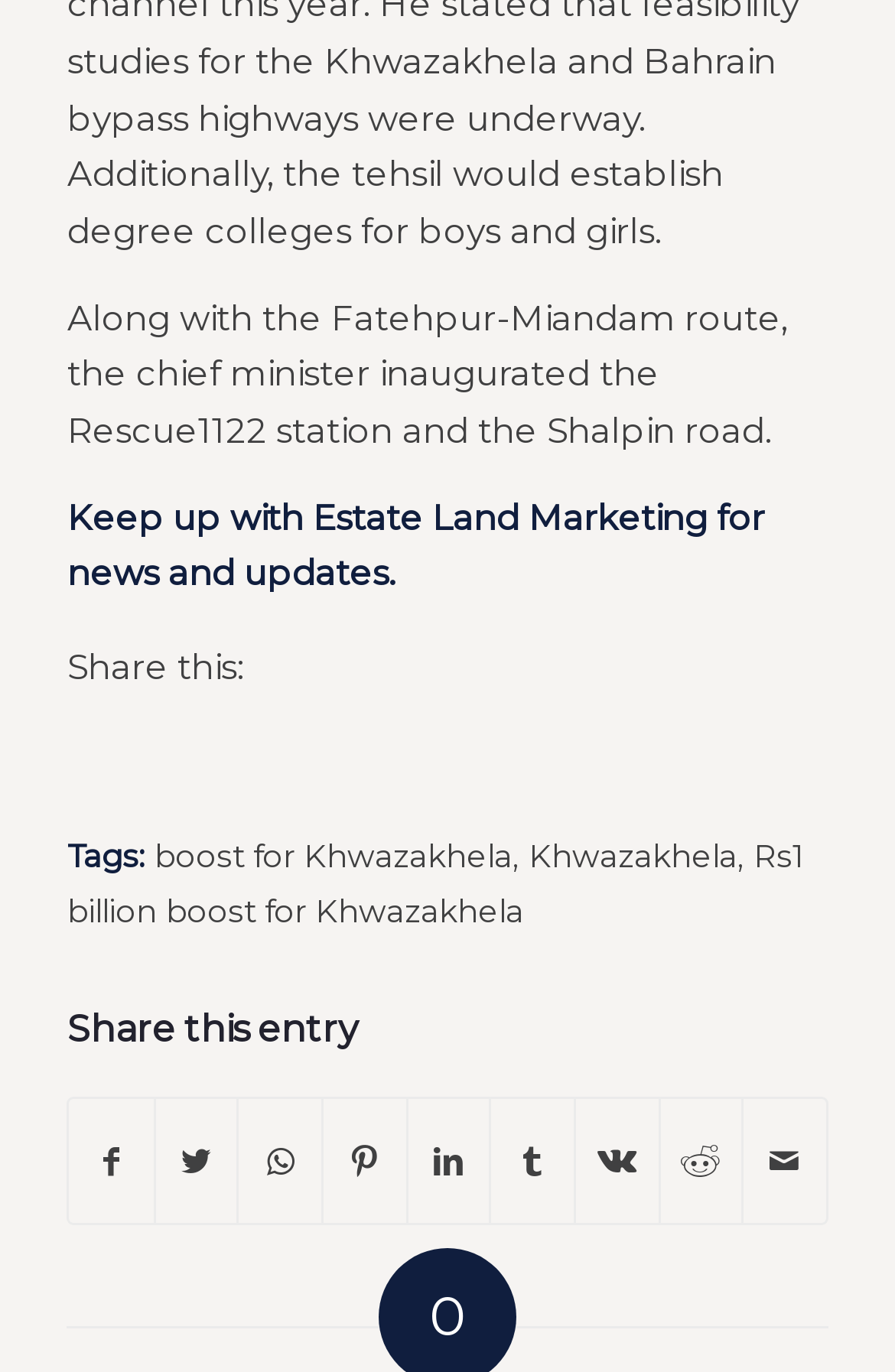Show the bounding box coordinates for the HTML element described as: "Rs1 billion boost for Khwazakhela".

[0.075, 0.61, 0.898, 0.678]